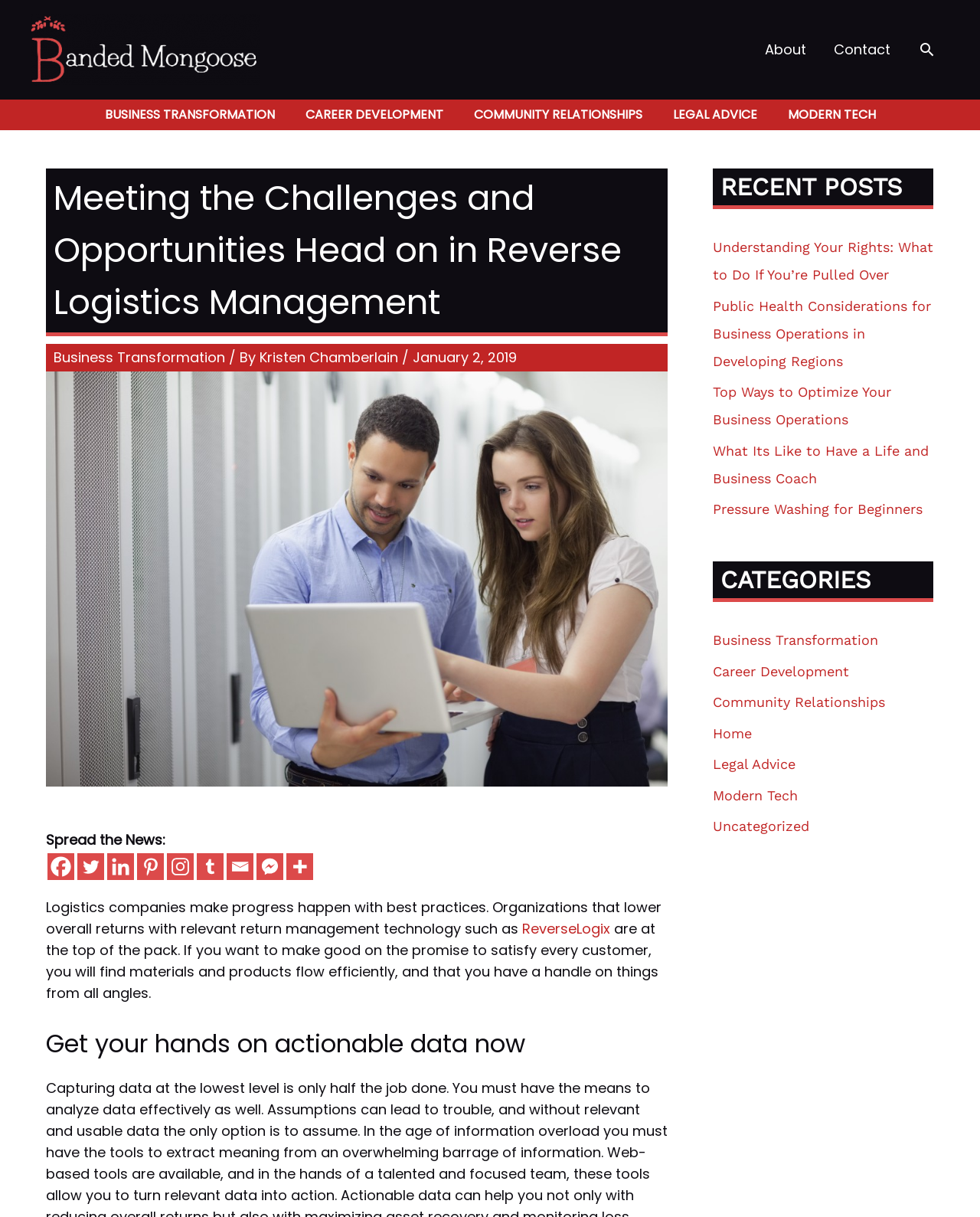Answer the following in one word or a short phrase: 
What is the name of the author of the main article?

Kristen Chamberlain